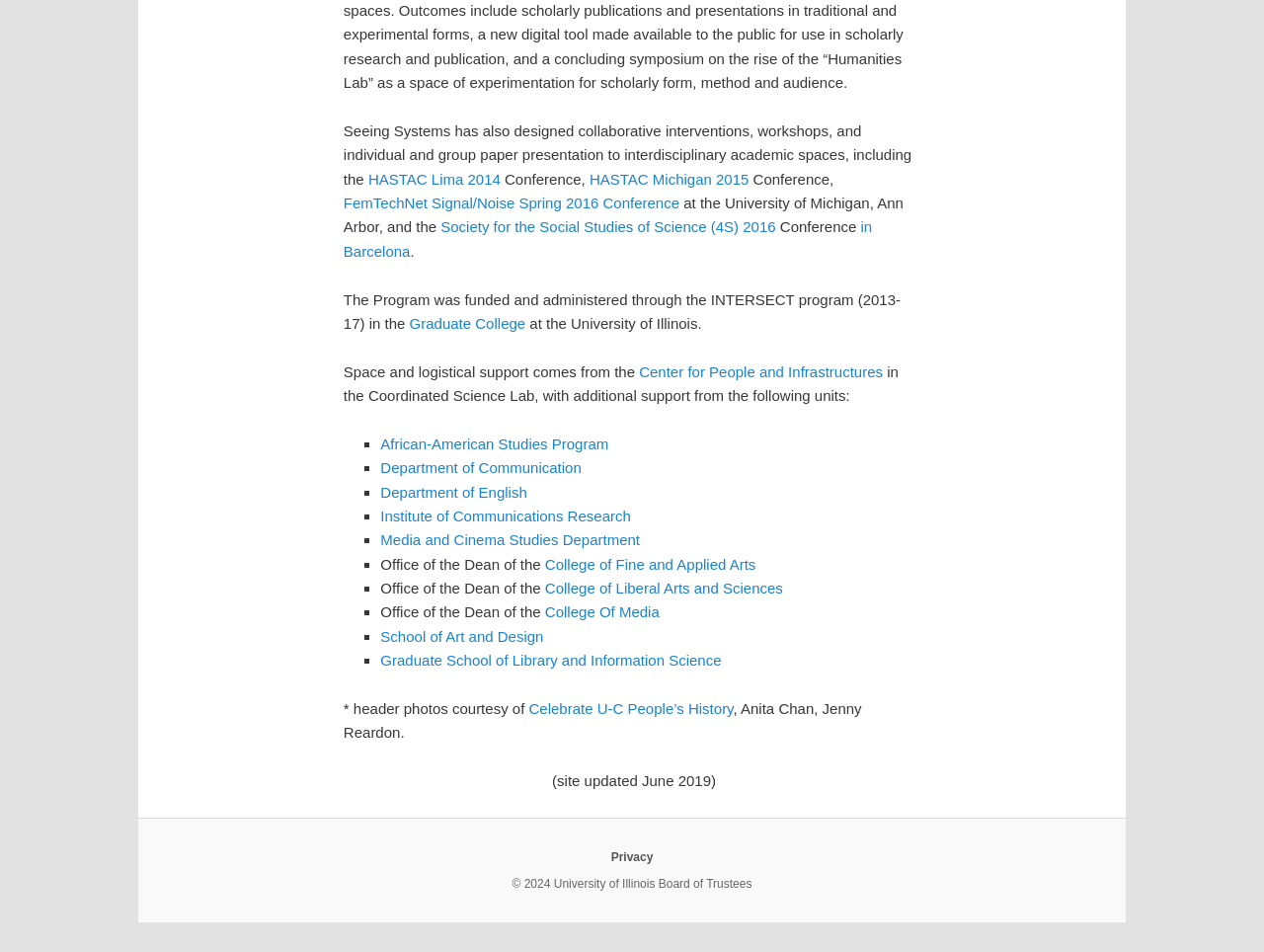Determine the bounding box coordinates for the UI element matching this description: "African-American Studies Program".

[0.301, 0.457, 0.481, 0.475]